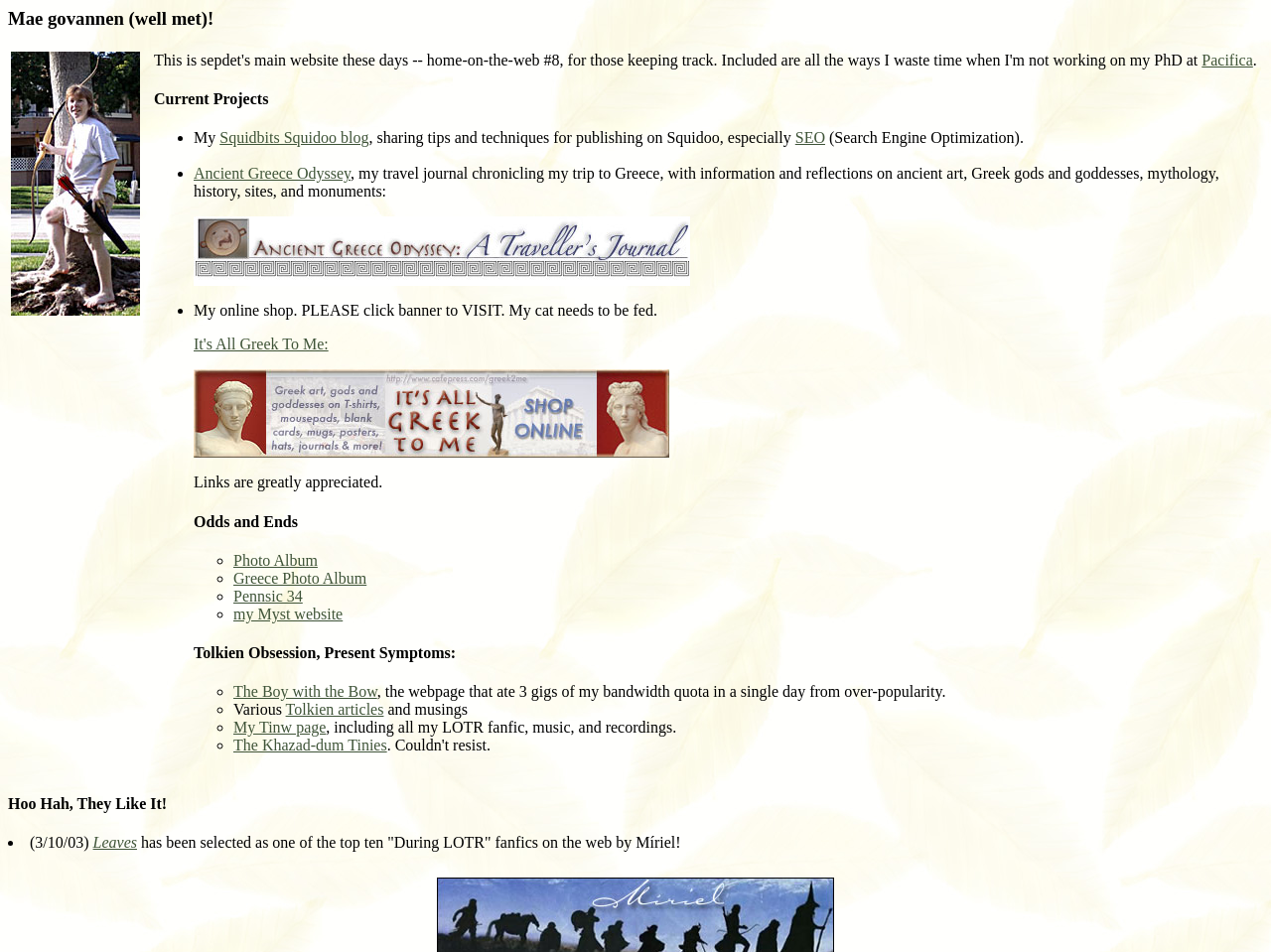Locate the bounding box coordinates of the clickable region to complete the following instruction: "Visit Pacifica."

[0.946, 0.054, 0.986, 0.072]